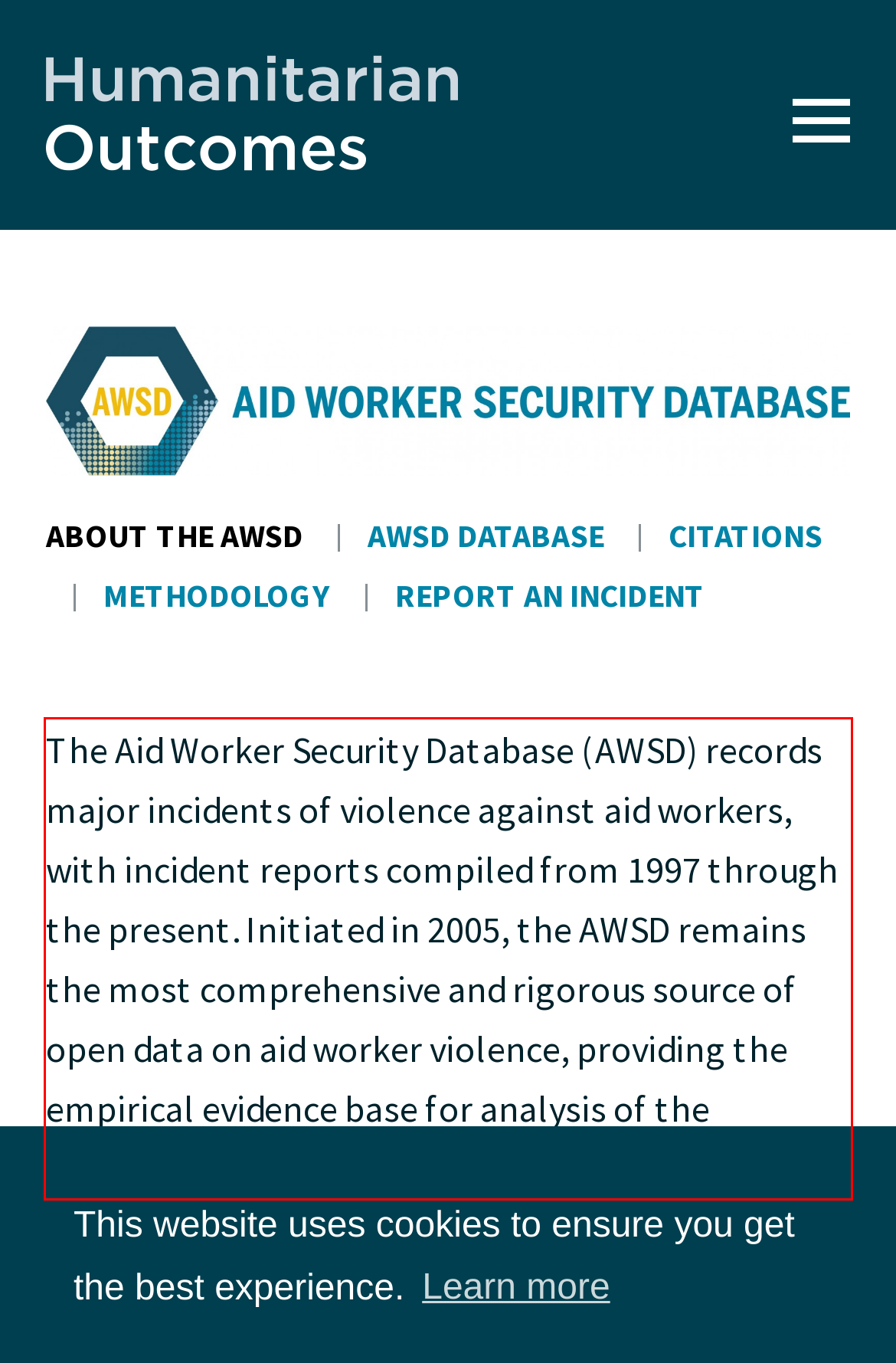Analyze the screenshot of a webpage where a red rectangle is bounding a UI element. Extract and generate the text content within this red bounding box.

The Aid Worker Security Database (AWSD) records major incidents of violence against aid workers, with incident reports compiled from 1997 through the present. Initiated in 2005, the AWSD remains the most comprehensive and rigorous source of open data on aid worker violence, providing the empirical evidence base for analysis of the changing security environment for aid operations.